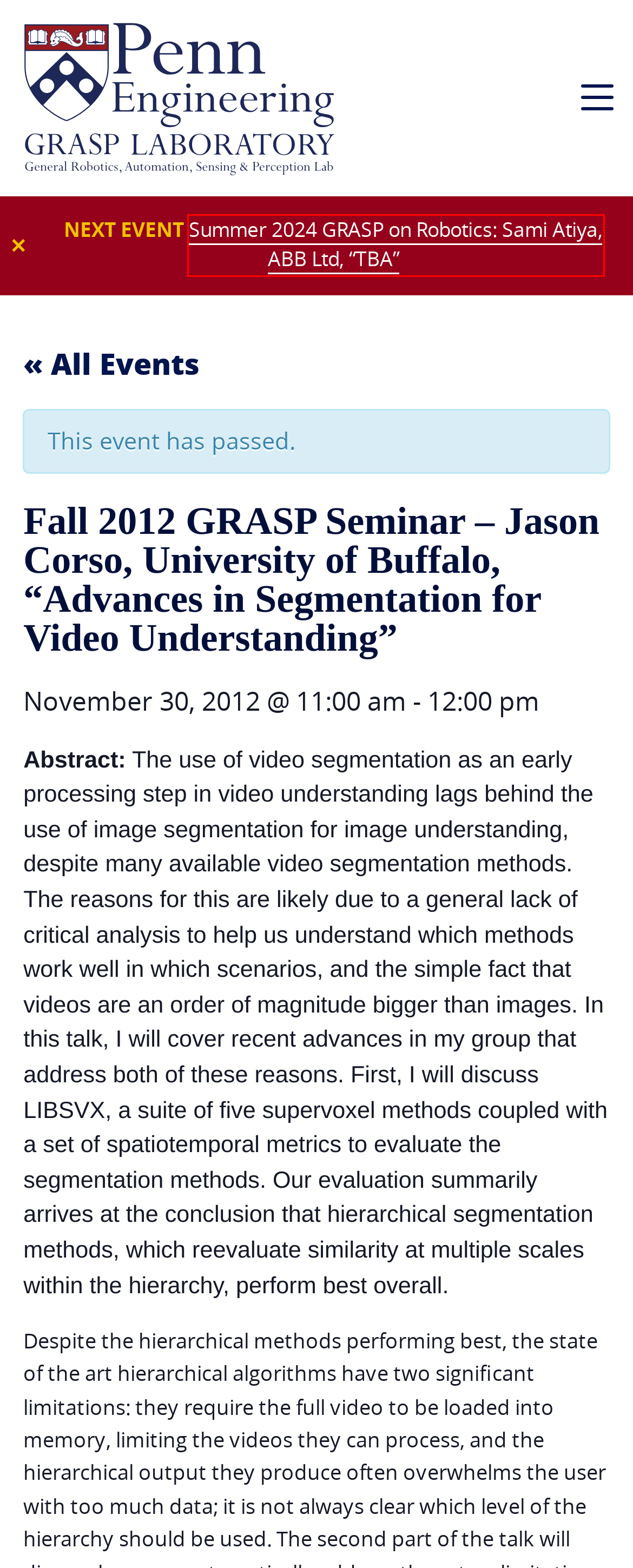View the screenshot of the webpage containing a red bounding box around a UI element. Select the most fitting webpage description for the new page shown after the element in the red bounding box is clicked. Here are the candidates:
A. Events from June 28 – June 28 – GRASP Lab
B. Staff Archives - GRASP Lab
C. Events from June 28 – June 28 › Seminars ›  – GRASP Lab
D. K-12 Outreach - GRASP Lab
E. Penn GRASP Lab Initiative on the Social Implications of Weaponized Robots - GRASP Lab
F. International Students - GRASP Lab
G. History - GRASP Lab
H. Summer 2024 GRASP on Robotics: Sami Atiya, ABB Ltd, "TBA" - GRASP Lab

H